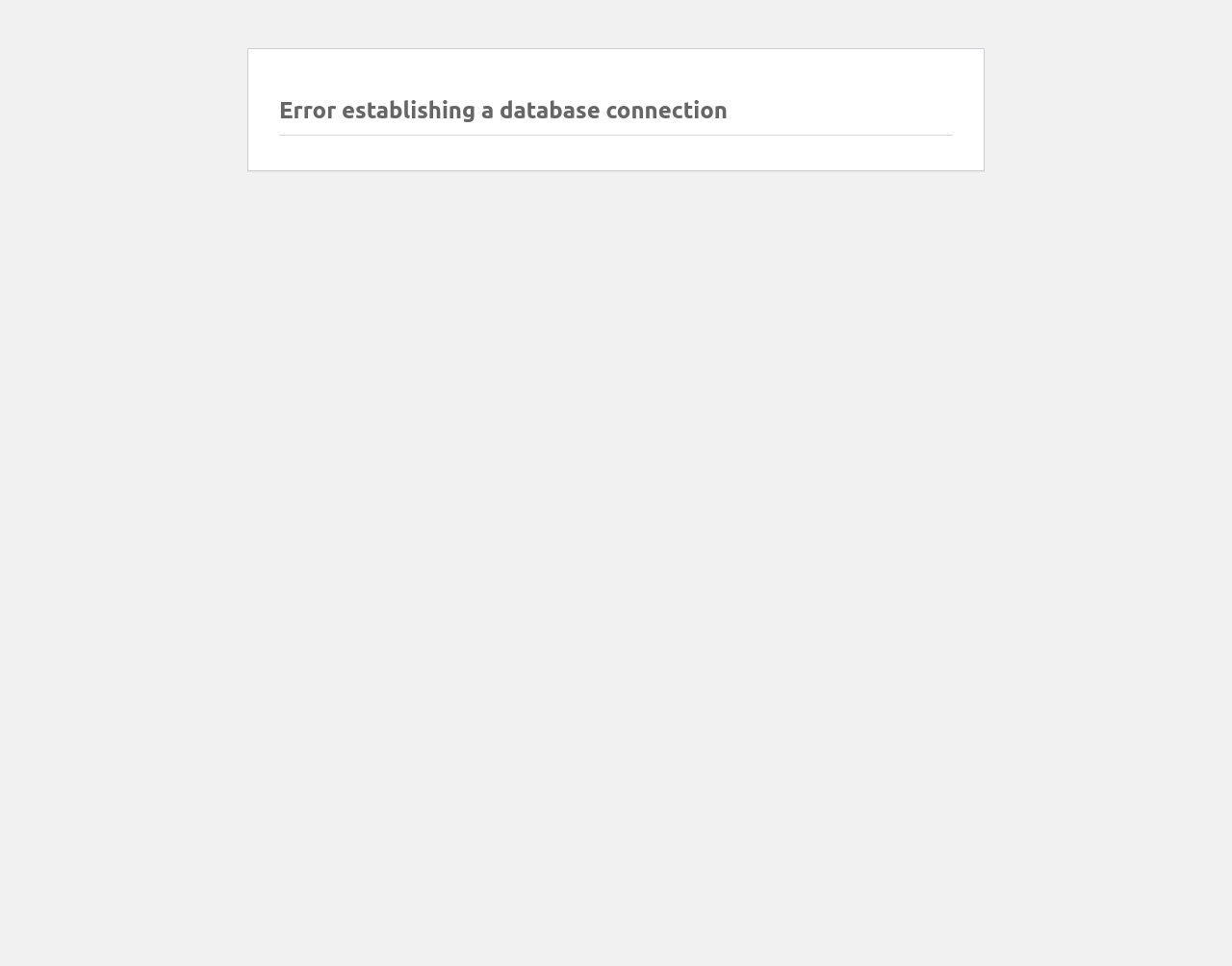Please extract the title of the webpage.

Error establishing a database connection